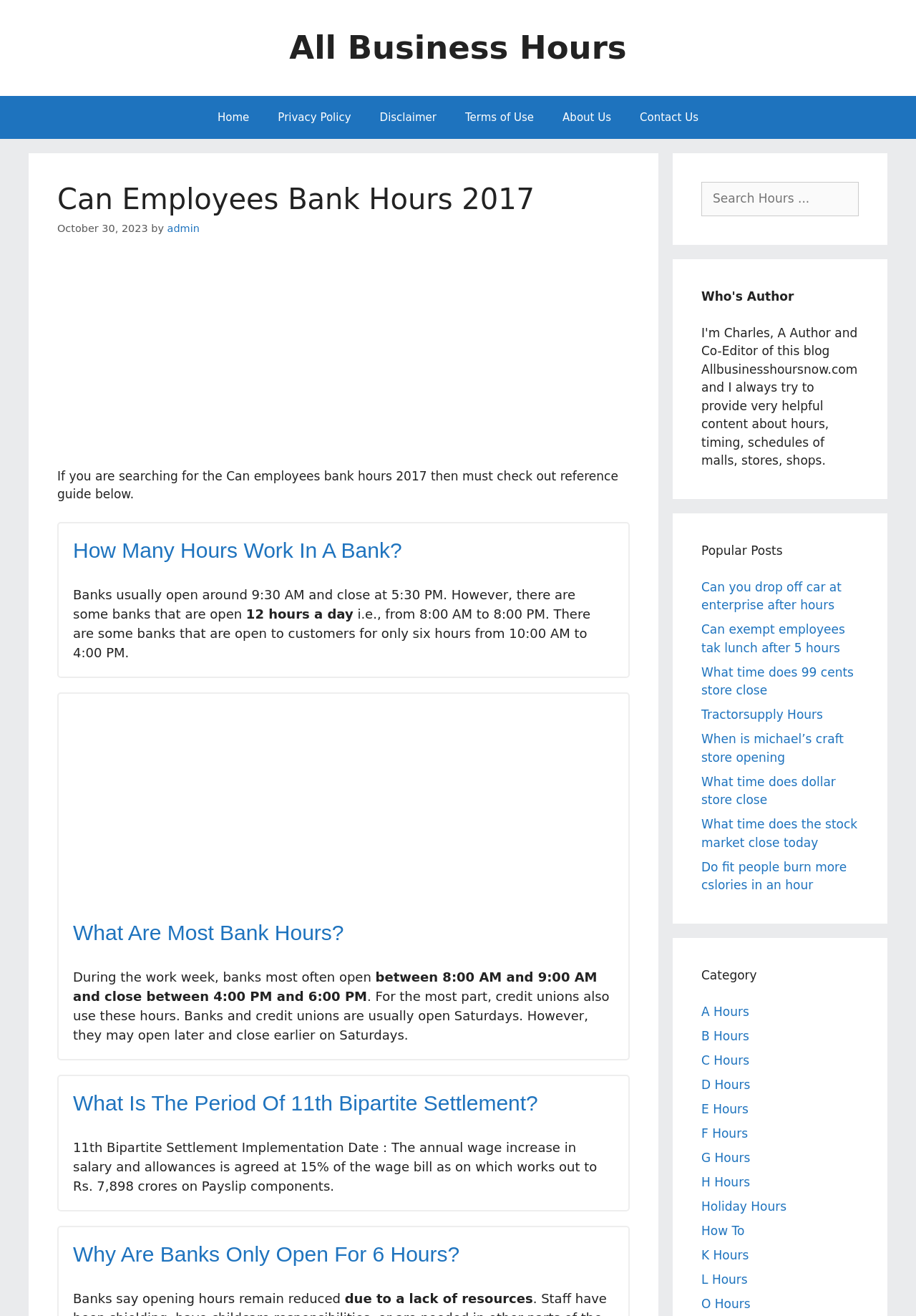Show the bounding box coordinates of the region that should be clicked to follow the instruction: "Search for something."

[0.766, 0.138, 0.938, 0.164]